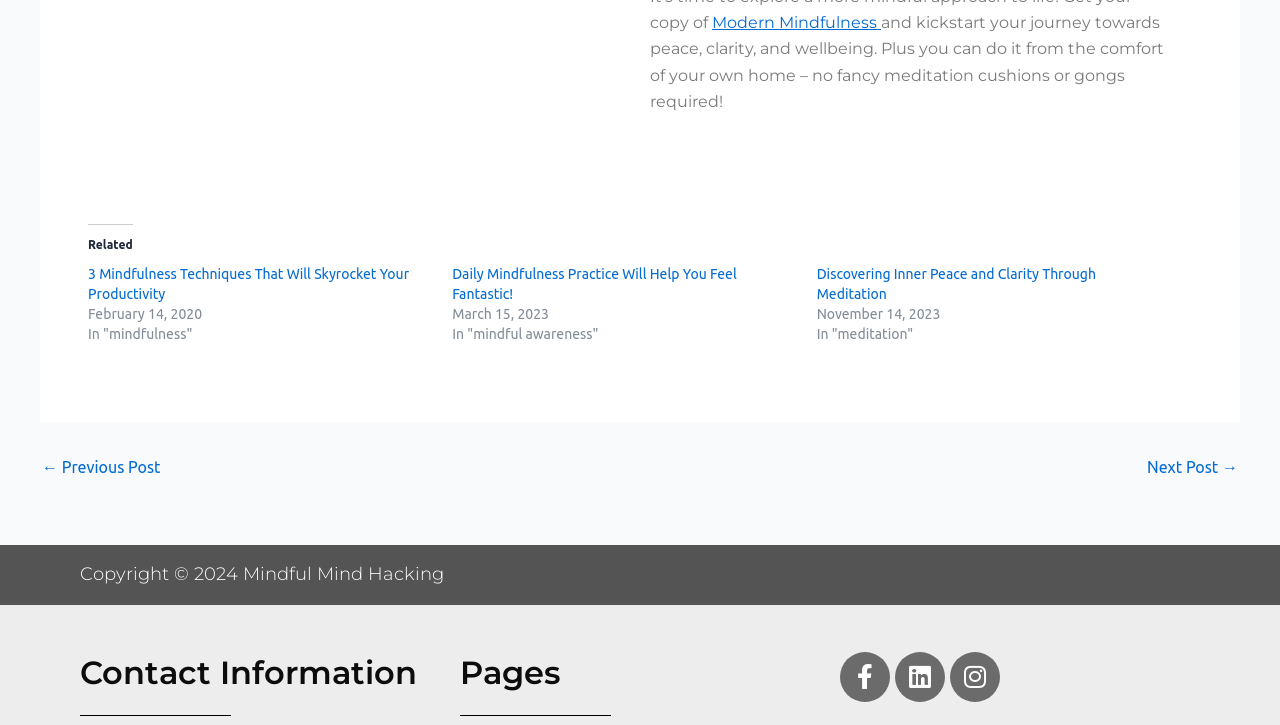Determine the bounding box coordinates of the clickable region to execute the instruction: "Follow Tron Weekly on Facebook". The coordinates should be four float numbers between 0 and 1, denoted as [left, top, right, bottom].

None